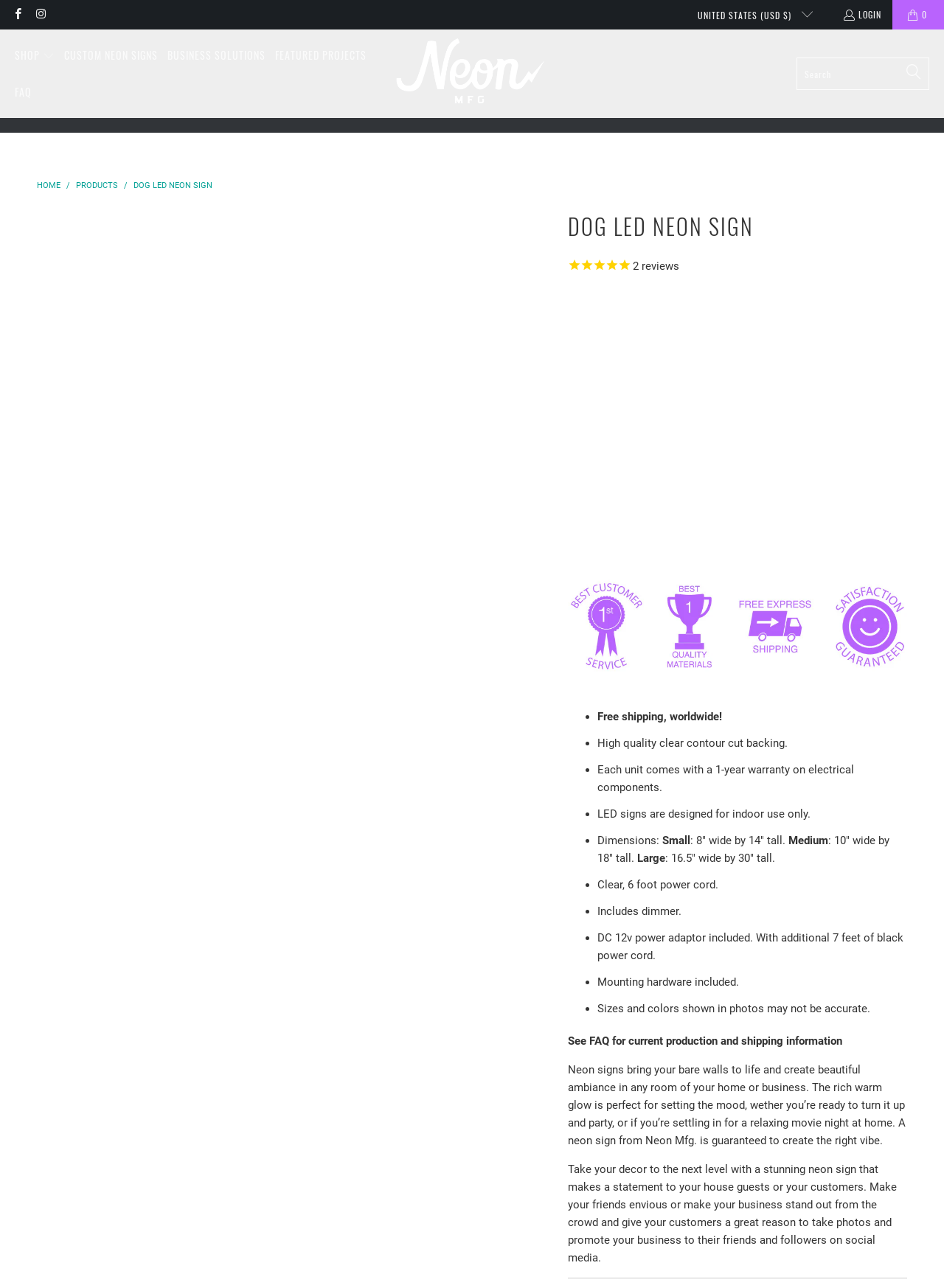Determine the bounding box coordinates for the area that should be clicked to carry out the following instruction: "Add to cart".

[0.602, 0.397, 0.781, 0.423]